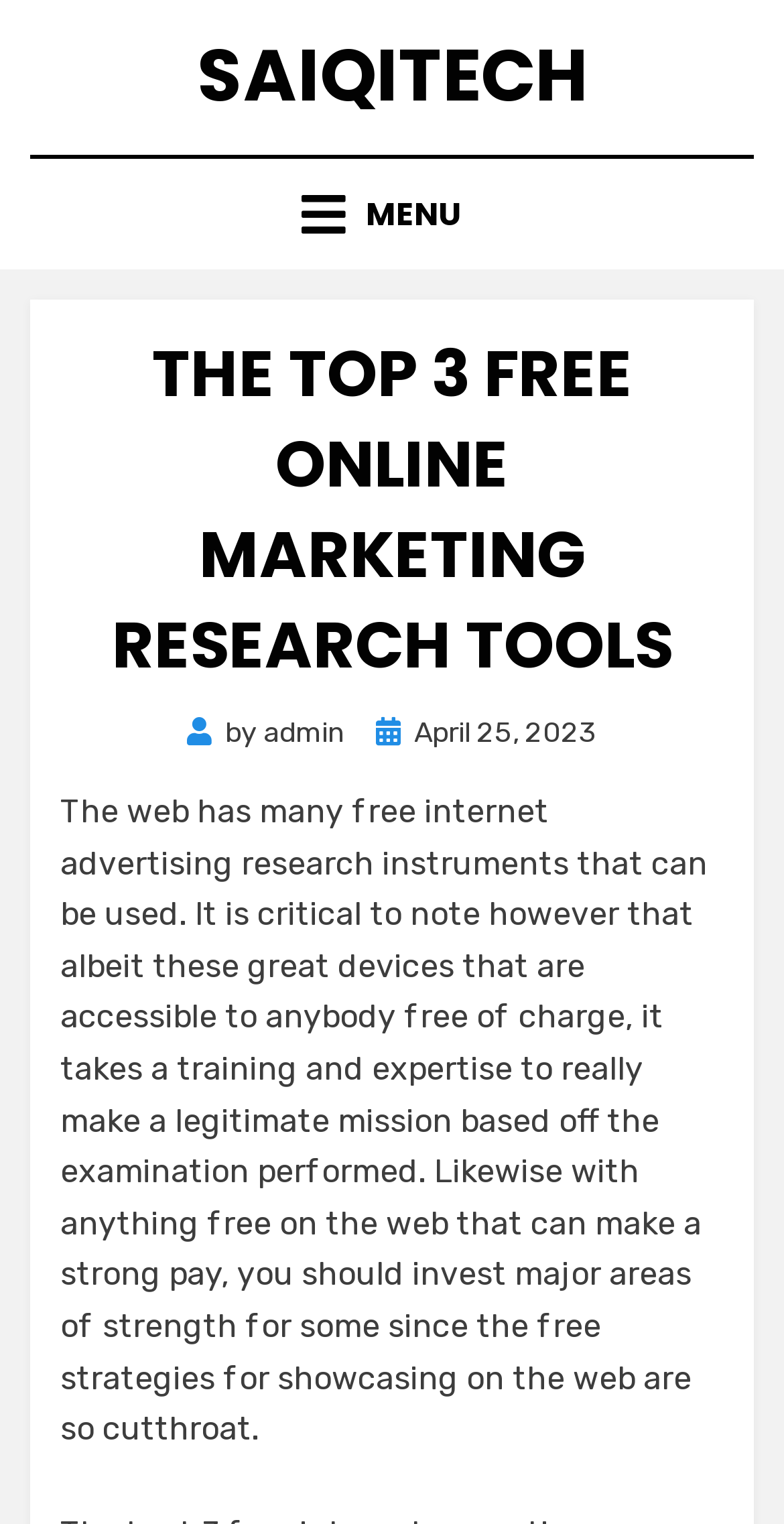Carefully observe the image and respond to the question with a detailed answer:
When was the article posted?

The posting date of the article is mentioned in the webpage content as 'Posted on April 25, 2023', which is also indicated by the calendar icon.